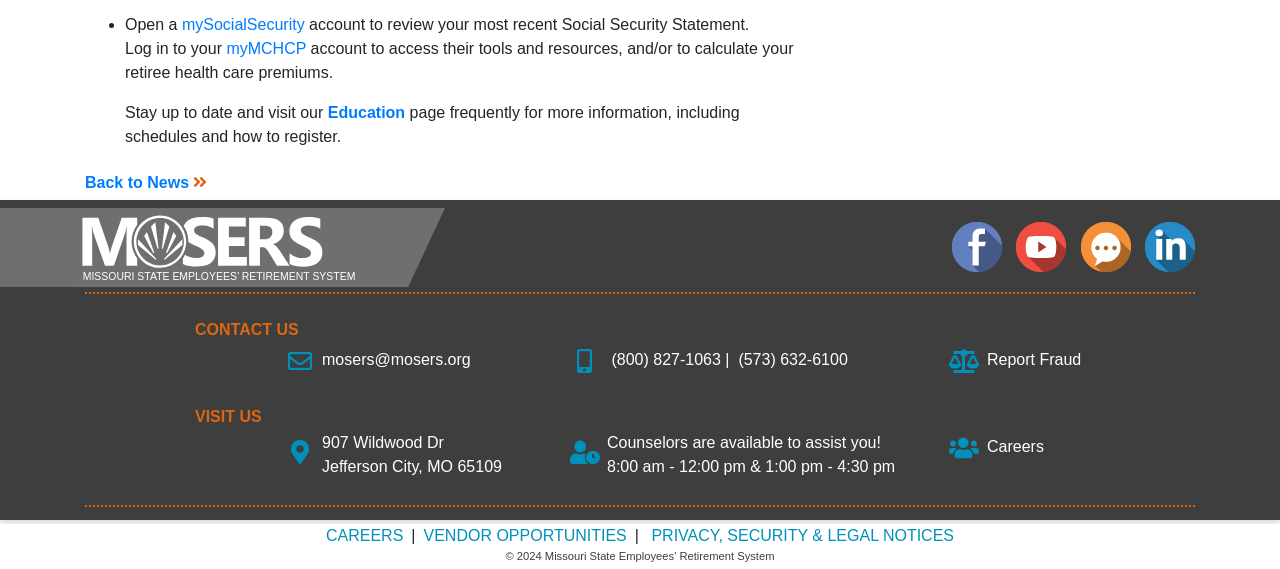What type of resources are available on the myMCHCP account?
Carefully analyze the image and provide a thorough answer to the question.

I found the answer by reading the text associated with the link element 'myMCHCP', which mentions that the account provides access to tools and resources, as well as the ability to calculate retiree health care premiums.